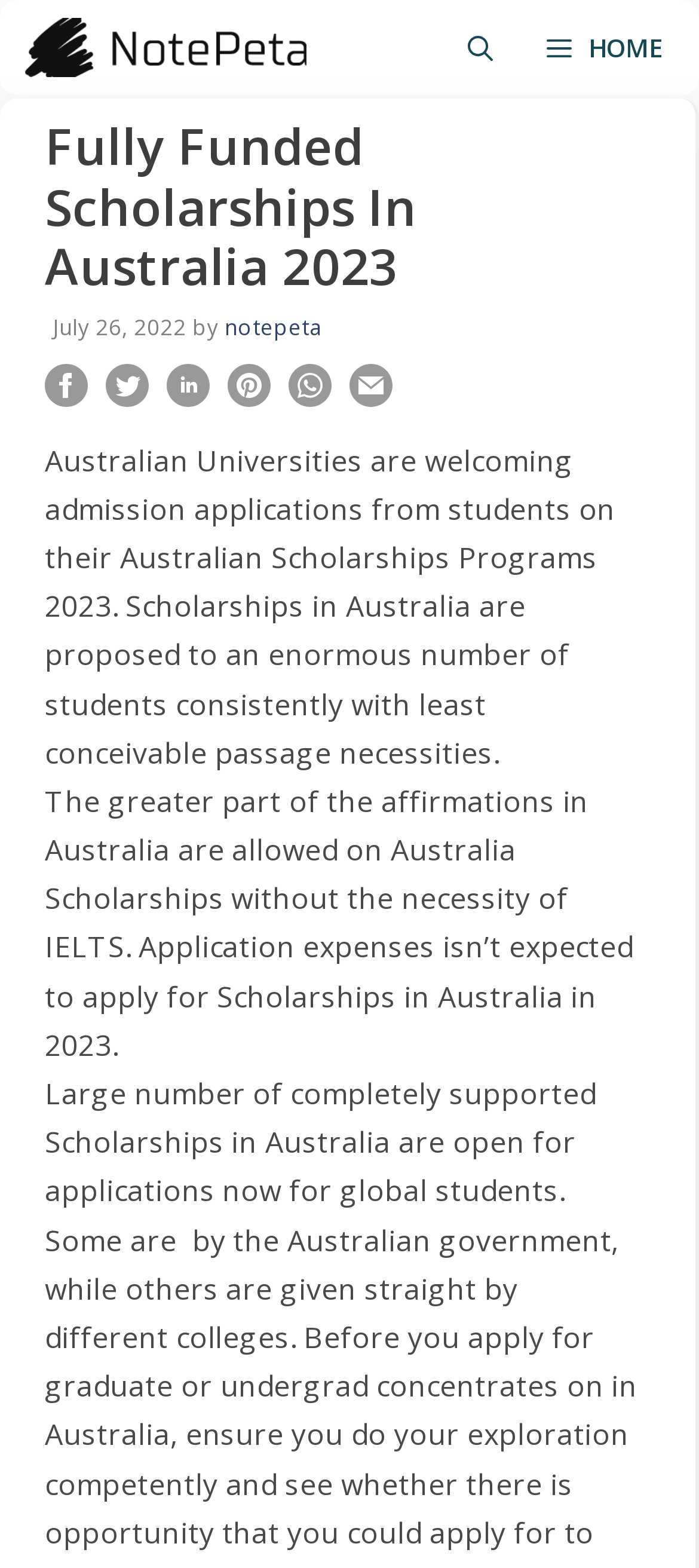Determine the bounding box coordinates for the area you should click to complete the following instruction: "tweet this post".

[0.151, 0.241, 0.213, 0.266]